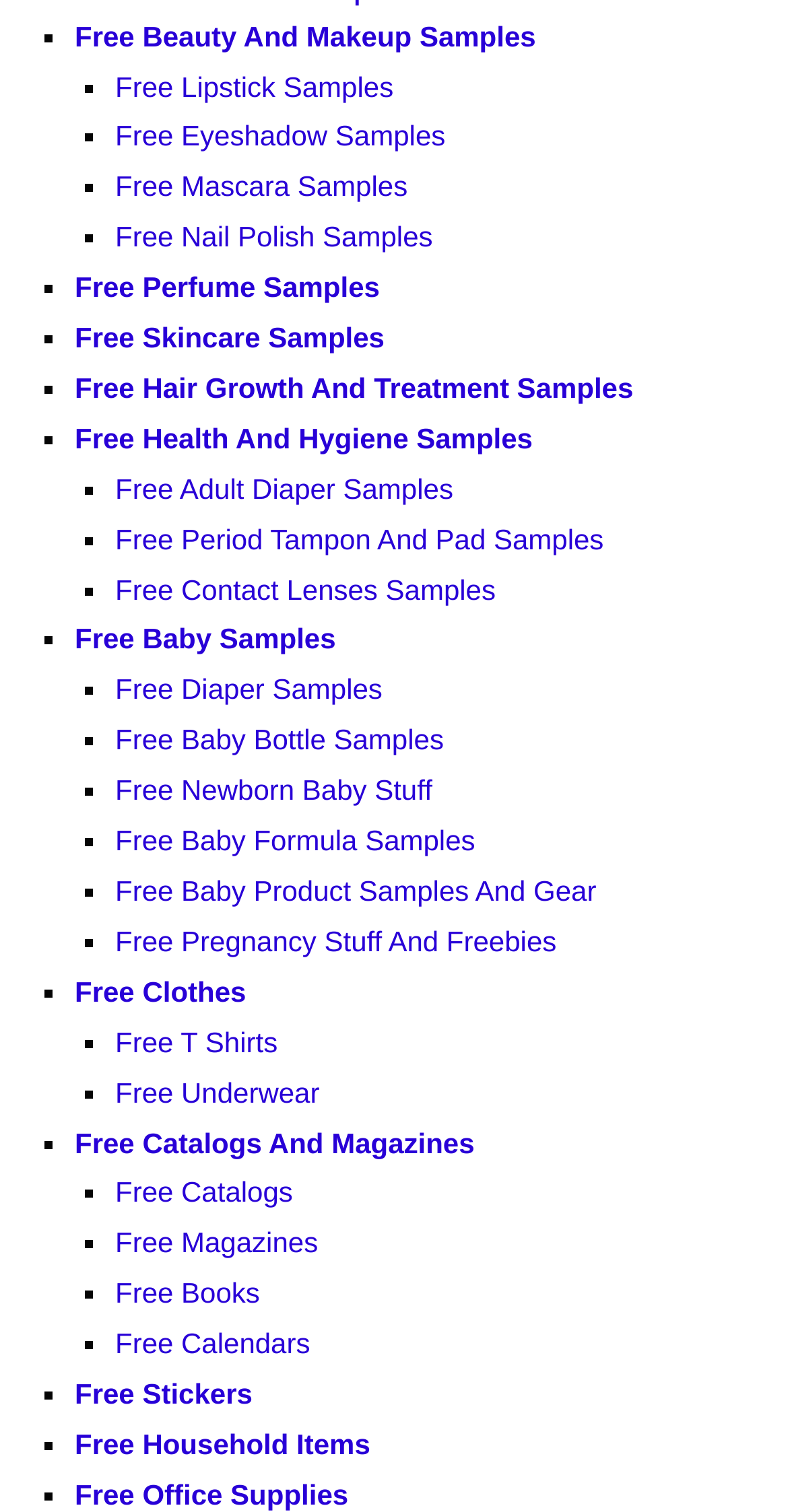Respond concisely with one word or phrase to the following query:
How many types of baby samples are available?

At least 5